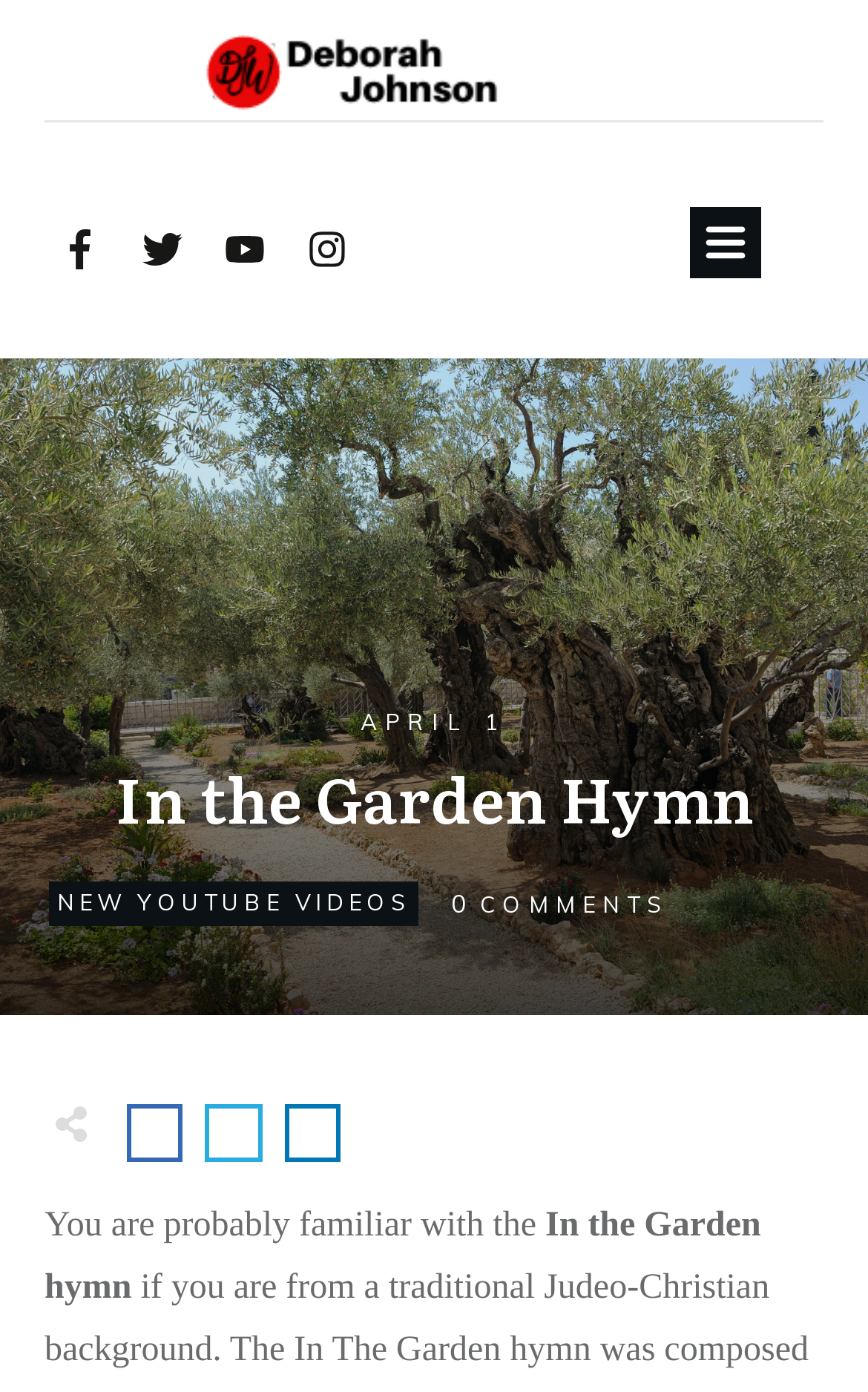How many columns are there in the layout table?
Use the information from the image to give a detailed answer to the question.

I looked for a LayoutTable element and found one with bounding box coordinates [0.062, 0.784, 0.144, 0.821]. I then counted the number of link elements with similar y1 and y2 values, indicating they are vertically aligned, and found three such links. This suggests that there are three columns in the layout table.